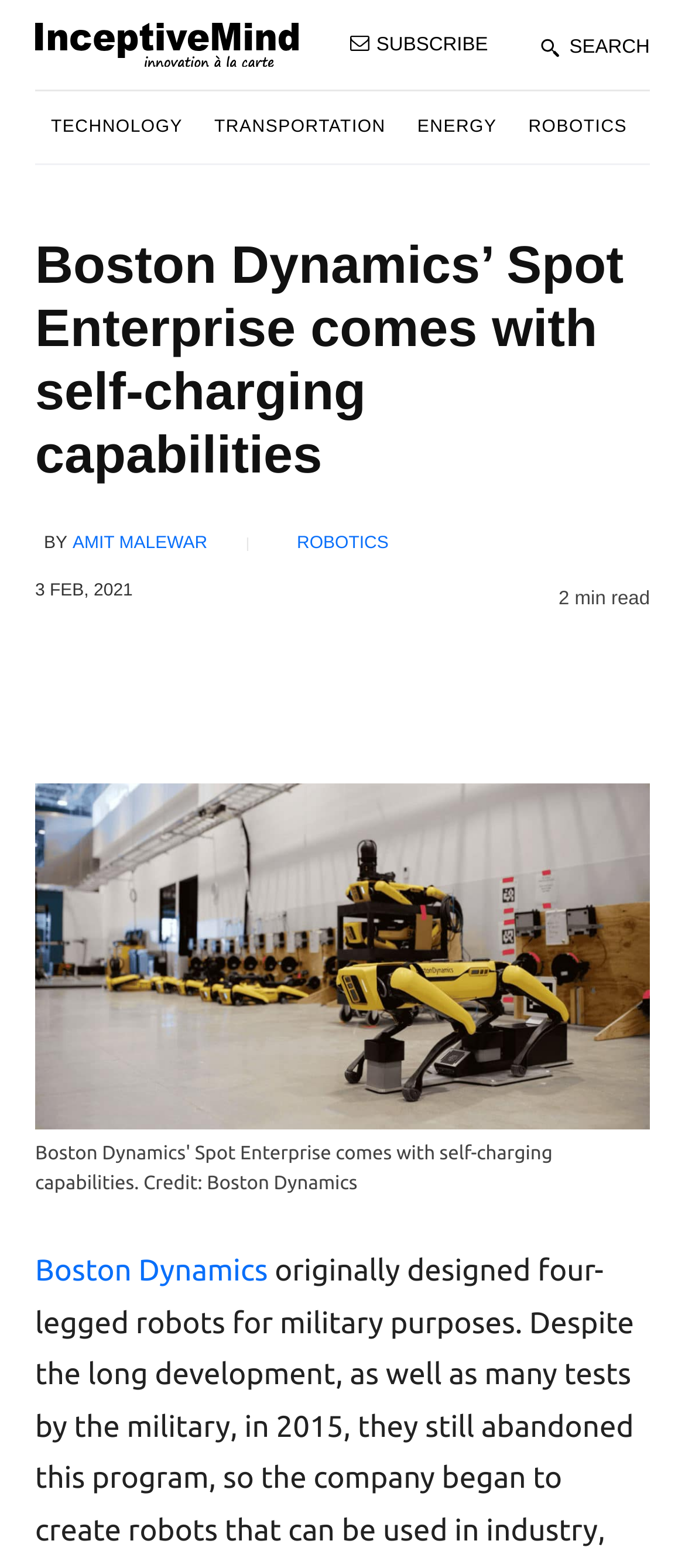How many social media links are there?
Please answer the question as detailed as possible based on the image.

I counted the number of social media links by looking at the links '', '', '', '', '', and '' which are located near each other, suggesting that they are social media links.